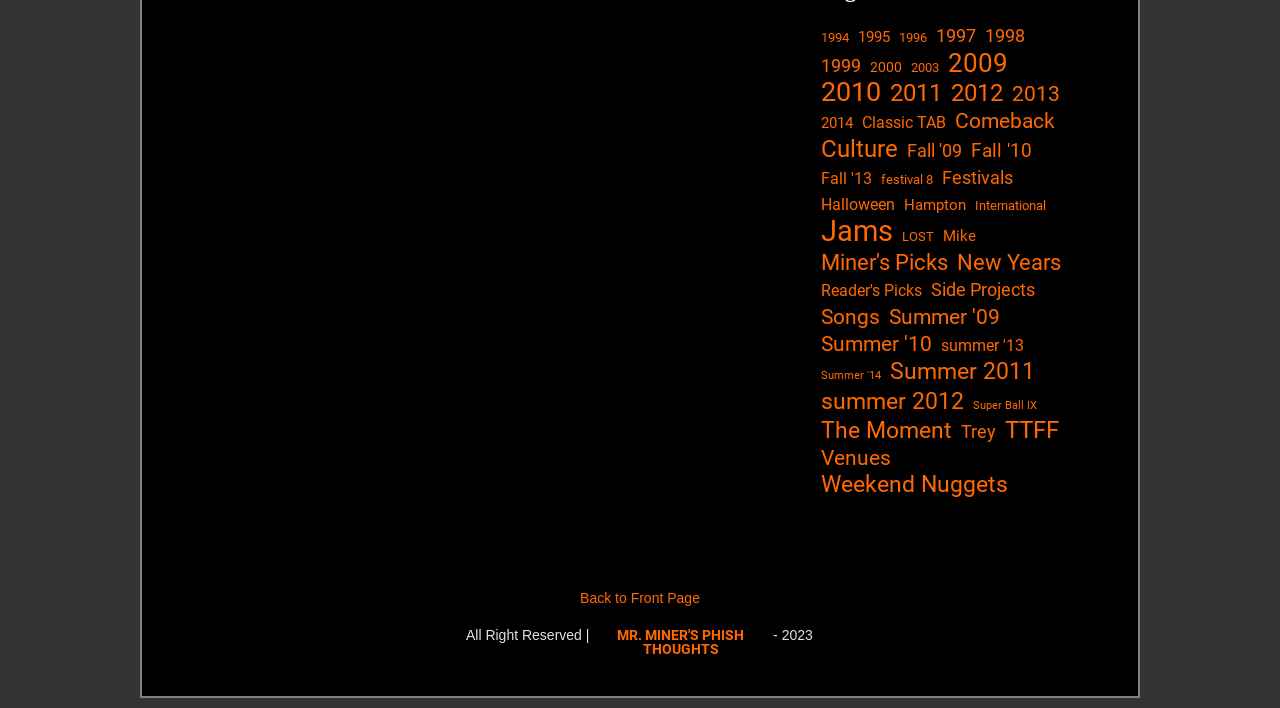Please find the bounding box coordinates of the element that you should click to achieve the following instruction: "View Jams". The coordinates should be presented as four float numbers between 0 and 1: [left, top, right, bottom].

[0.642, 0.309, 0.698, 0.346]